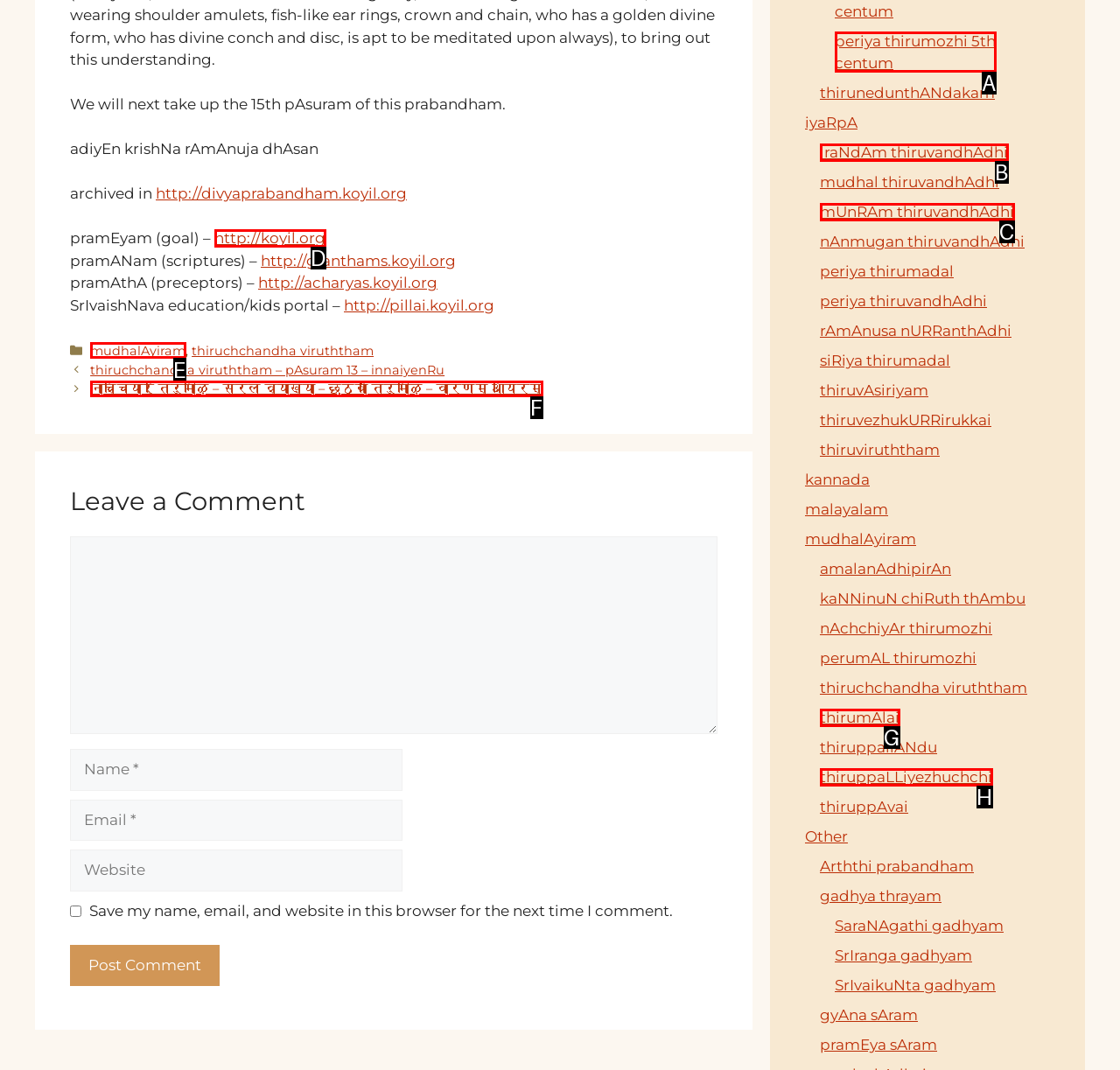Determine which HTML element best suits the description: periya thirumozhi 5th centum. Reply with the letter of the matching option.

A